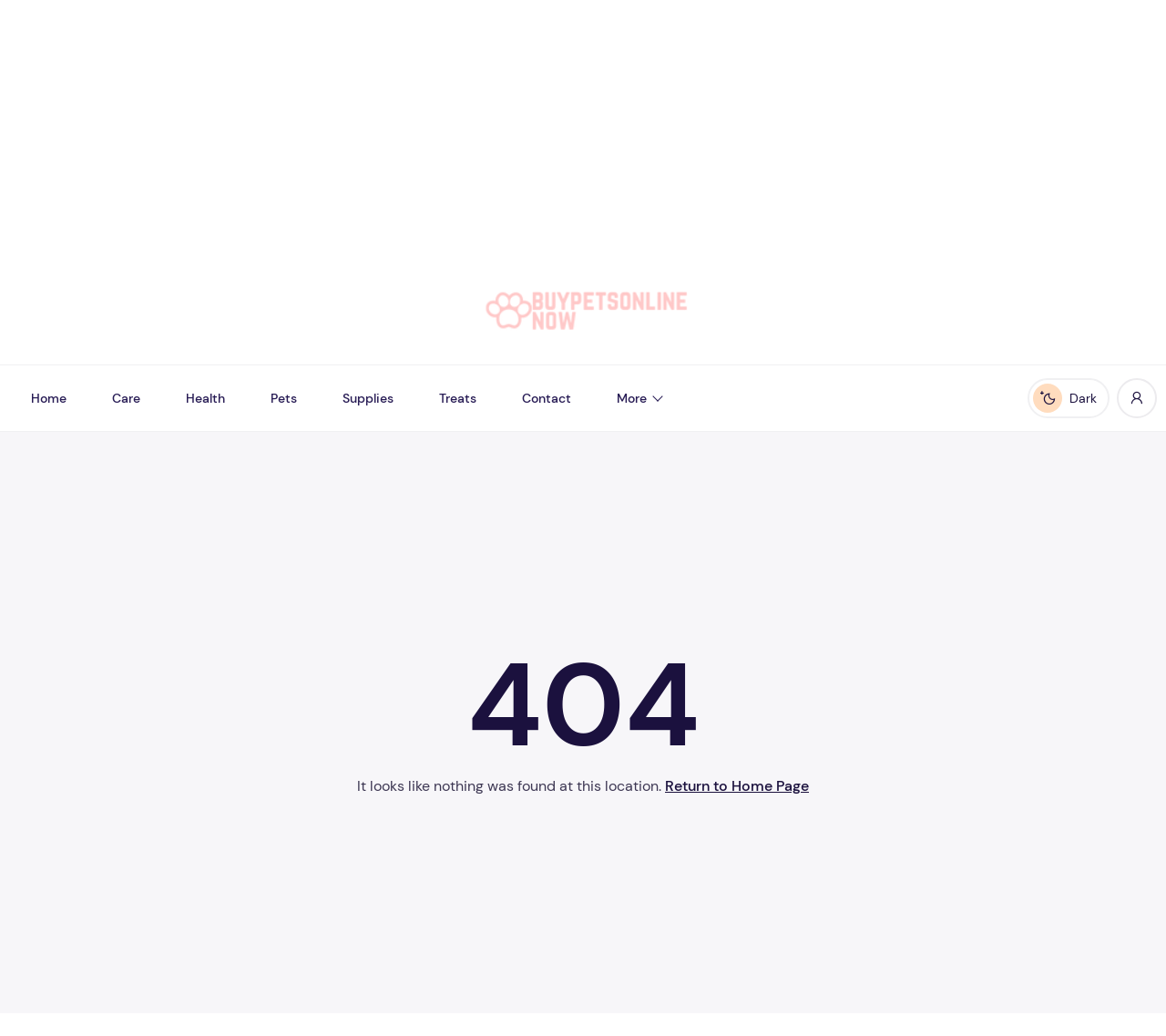What is the logo of the website?
Give a comprehensive and detailed explanation for the question.

The logo of the website is an image element with the description 'Logo', which is located on the top left of the webpage.